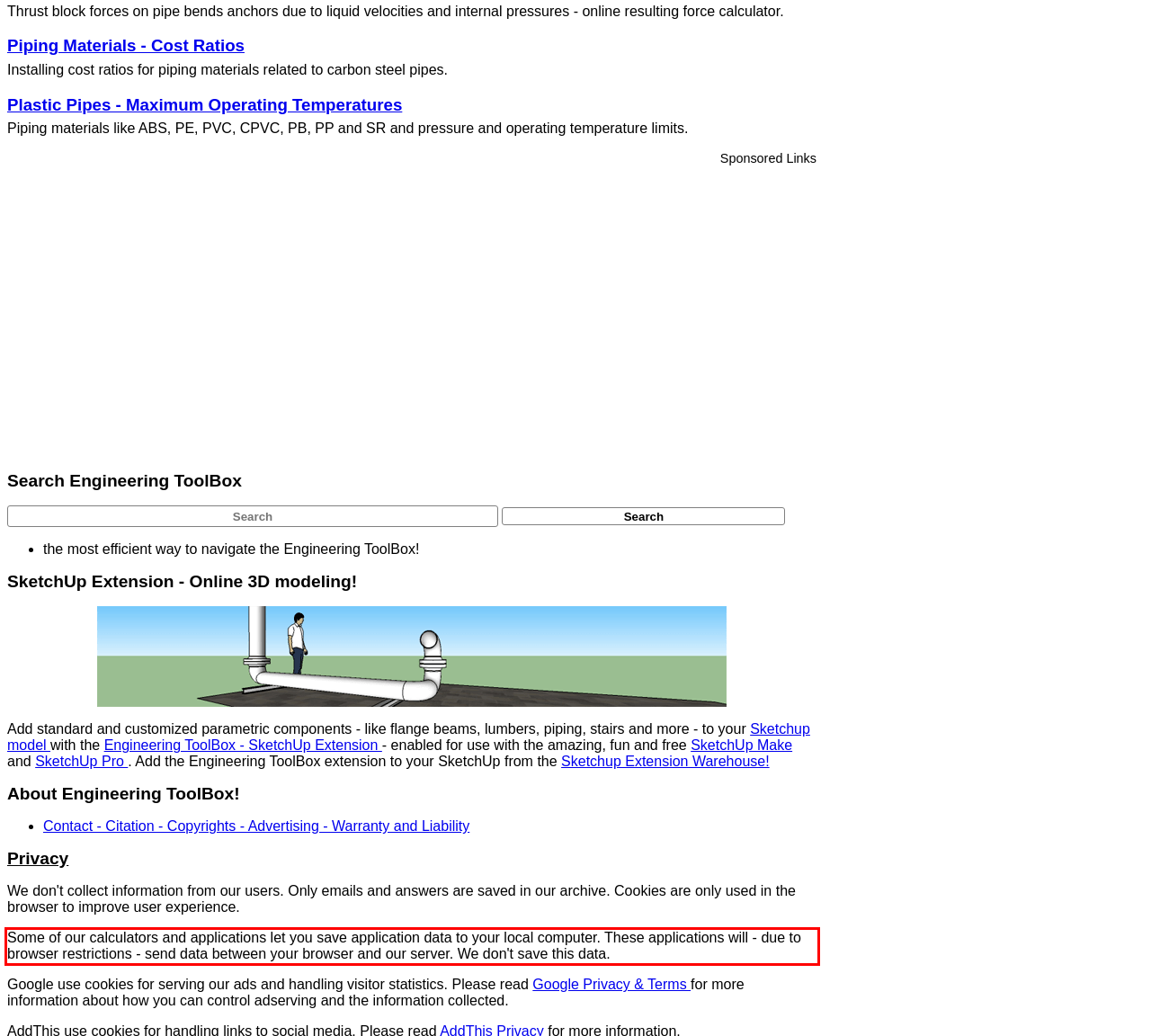Using OCR, extract the text content found within the red bounding box in the given webpage screenshot.

Some of our calculators and applications let you save application data to your local computer. These applications will - due to browser restrictions - send data between your browser and our server. We don't save this data.